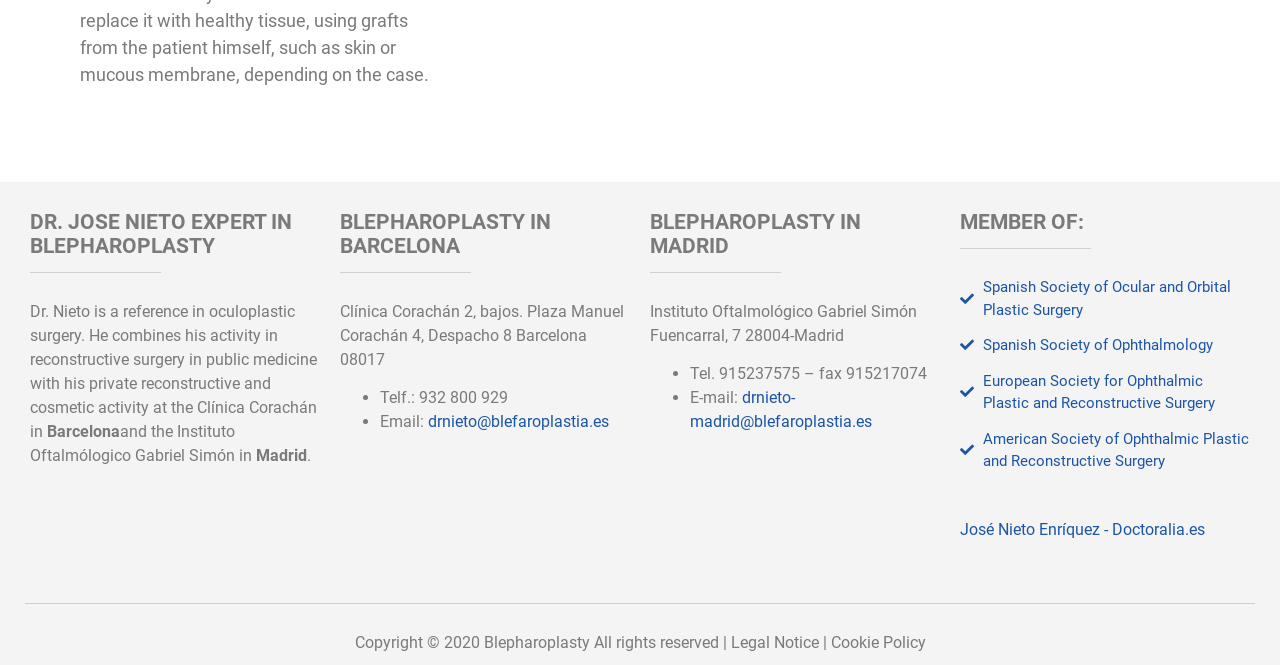From the element description: "José Nieto Enríquez - Doctoralia.es", extract the bounding box coordinates of the UI element. The coordinates should be expressed as four float numbers between 0 and 1, in the order [left, top, right, bottom].

[0.75, 0.763, 0.941, 0.792]